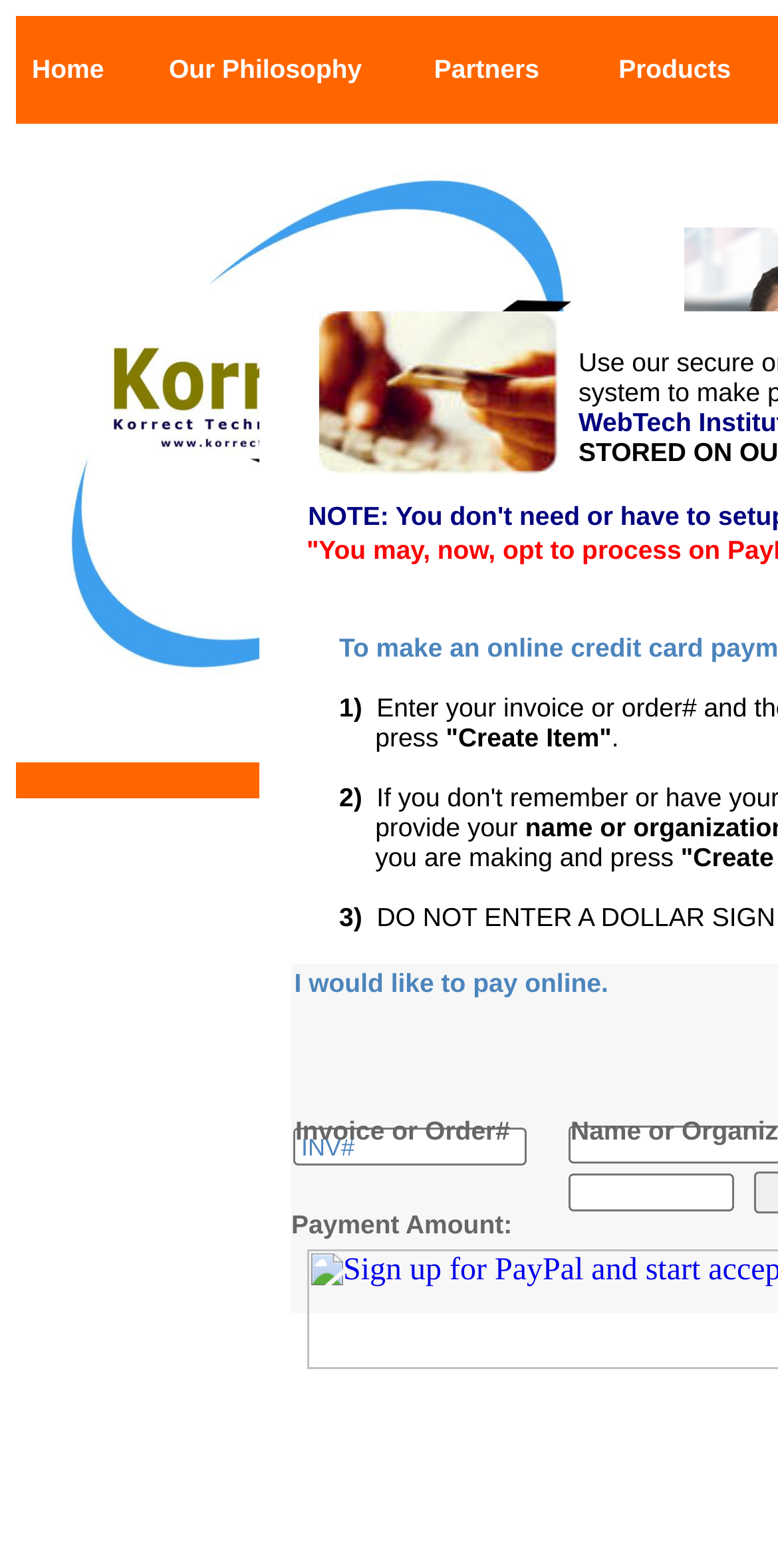Determine the bounding box coordinates of the target area to click to execute the following instruction: "Click on the 'Products' link."

[0.795, 0.034, 0.939, 0.053]